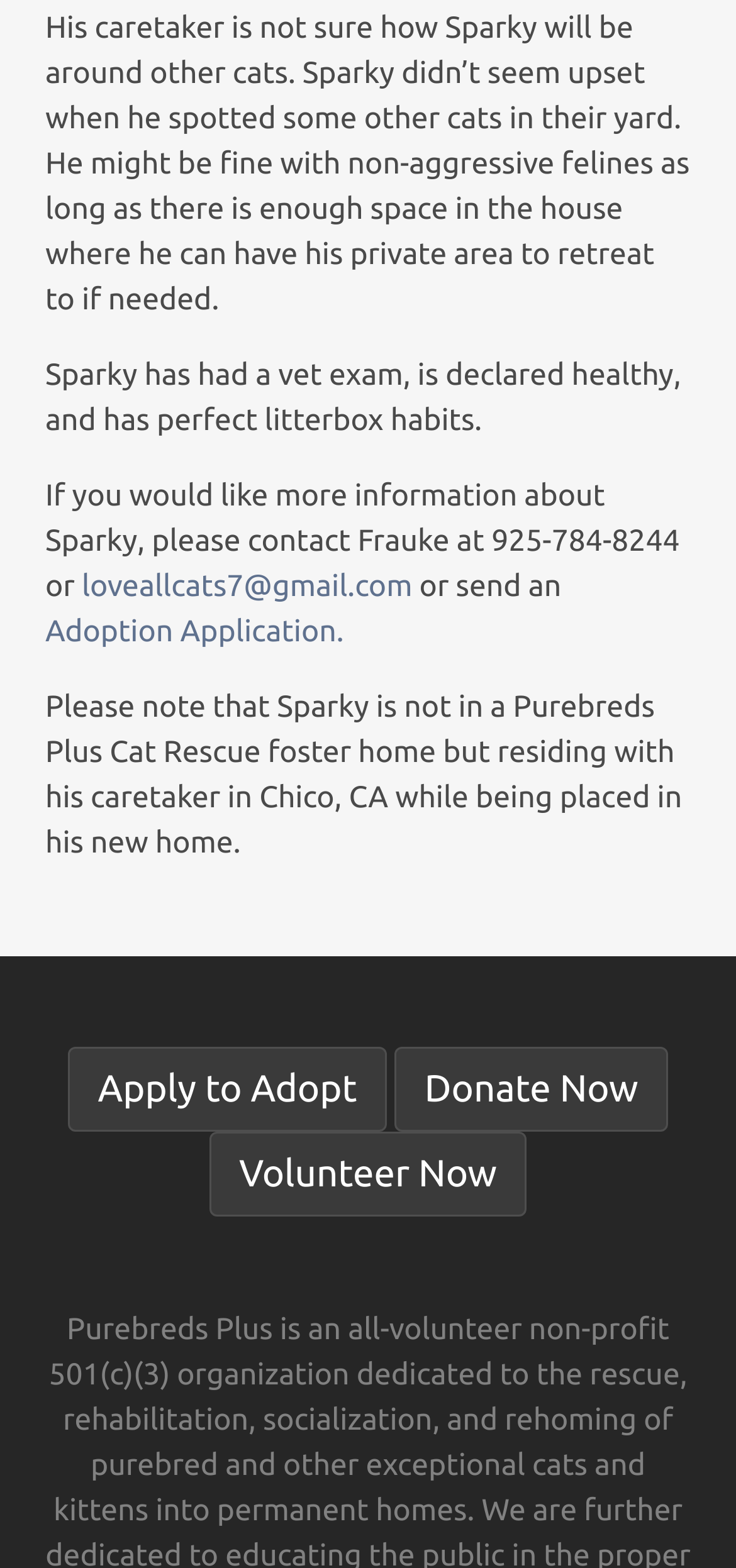What is Sparky's personality like?
Please use the image to provide a one-word or short phrase answer.

Fine with non-aggressive felines